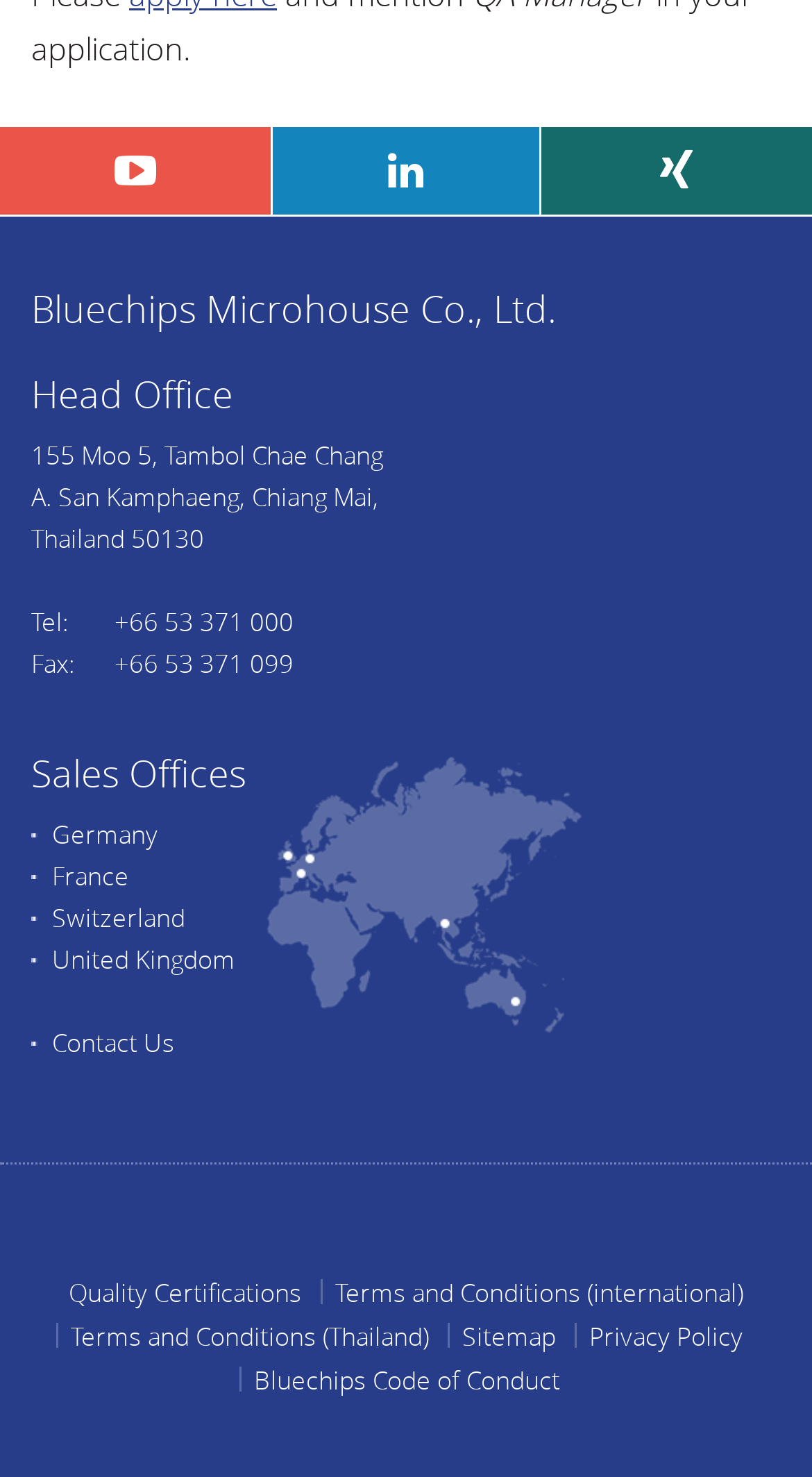Find the bounding box coordinates for the area you need to click to carry out the instruction: "Click the Germany link". The coordinates should be four float numbers between 0 and 1, indicated as [left, top, right, bottom].

[0.064, 0.553, 0.195, 0.575]